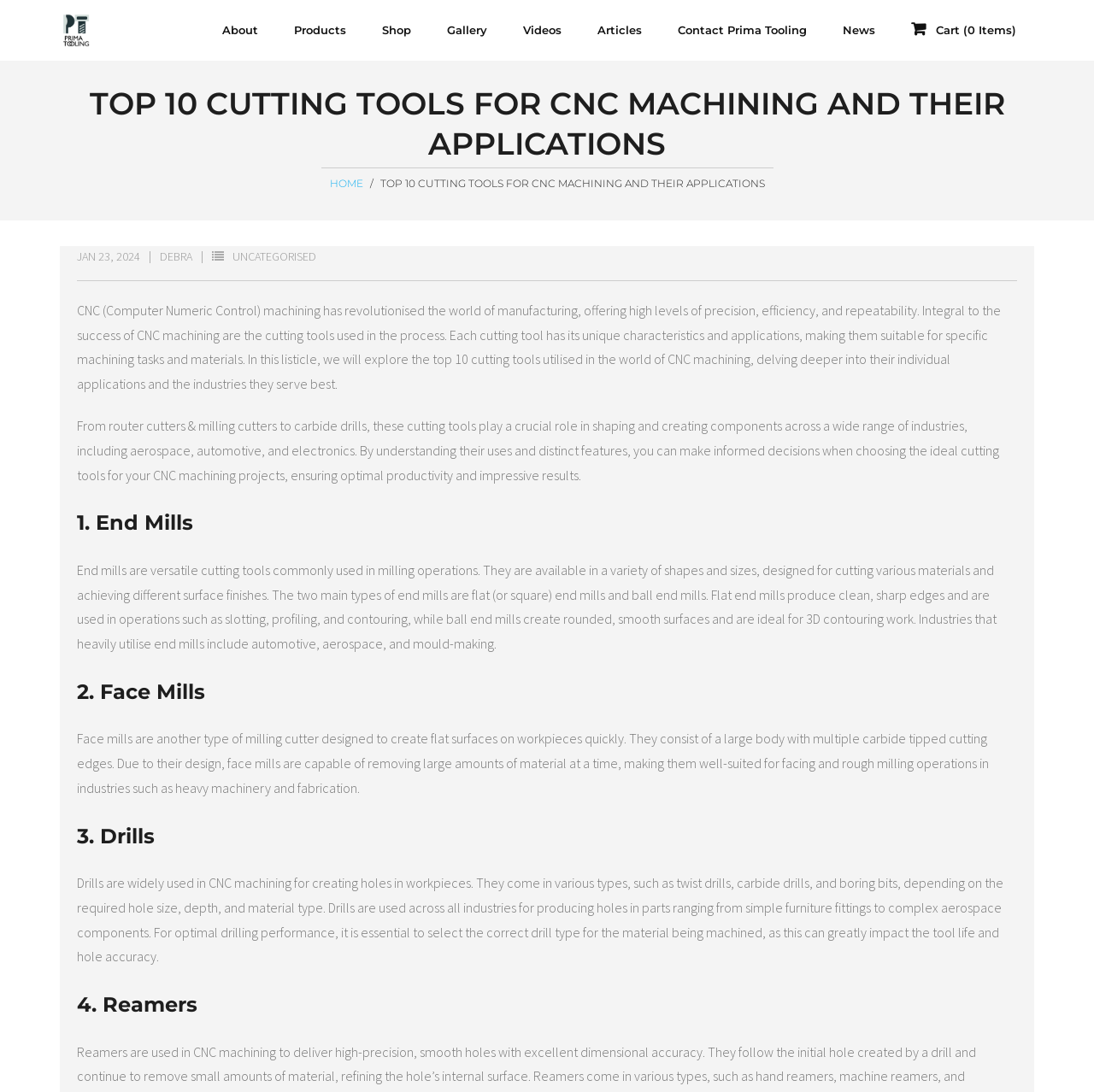Locate the bounding box coordinates of the area that needs to be clicked to fulfill the following instruction: "Click the 'Products' link". The coordinates should be in the format of four float numbers between 0 and 1, namely [left, top, right, bottom].

[0.257, 0.012, 0.328, 0.044]